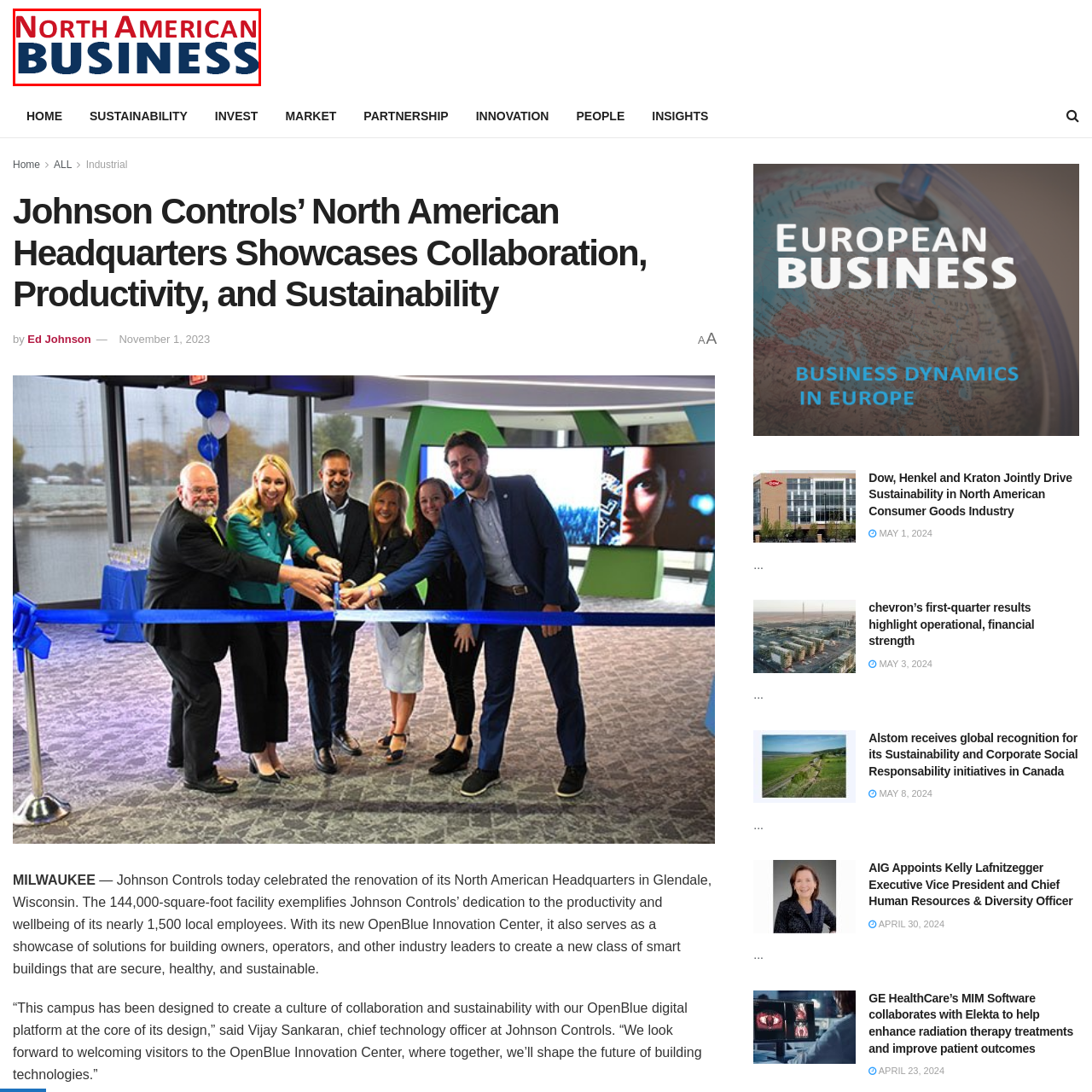What is the tone set by the visual representation?
Observe the image inside the red bounding box and give a concise answer using a single word or phrase.

professionalism and focus